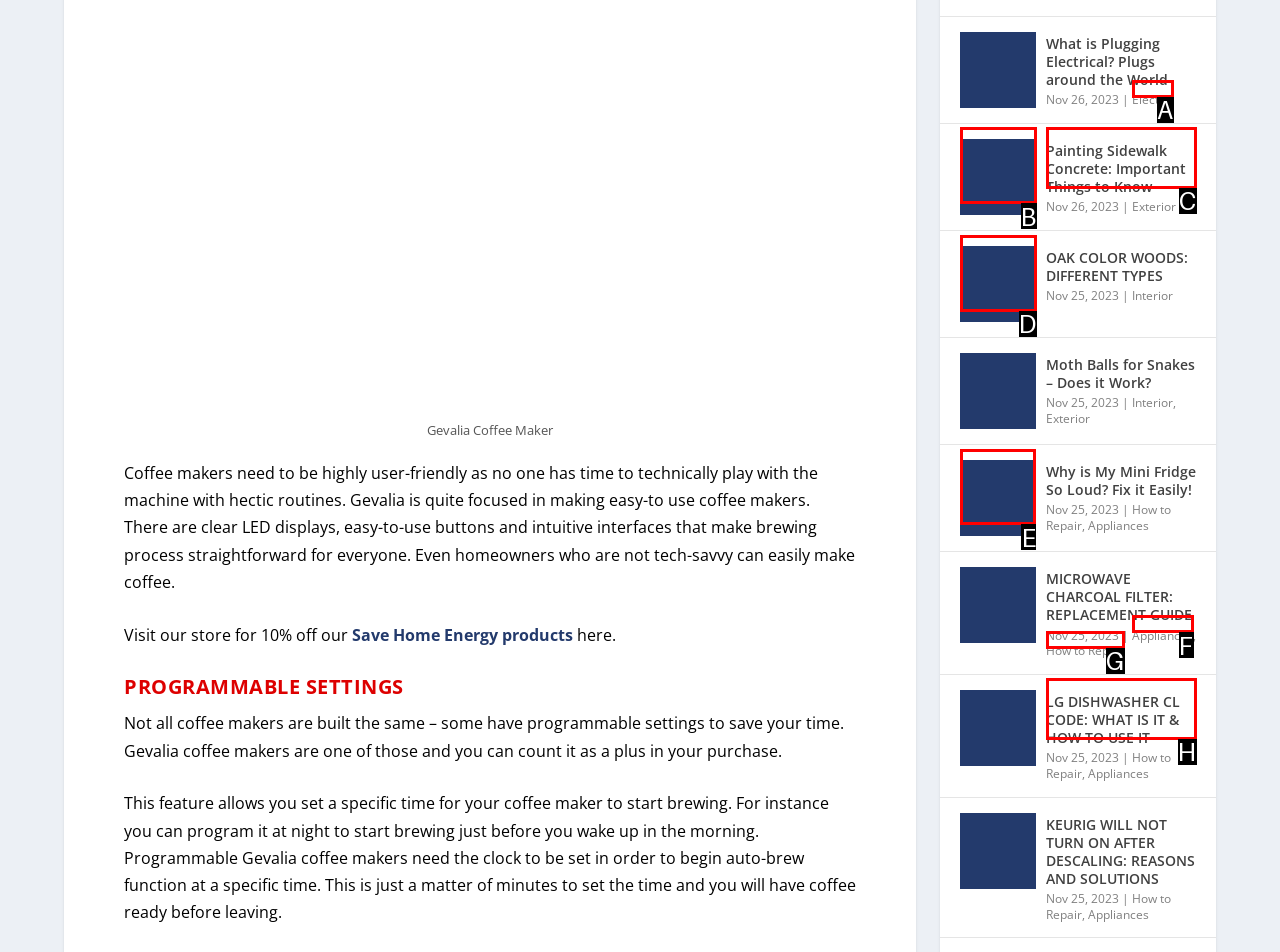Select the letter of the UI element you need to click to complete this task: Fix your mini fridge noise issue.

E